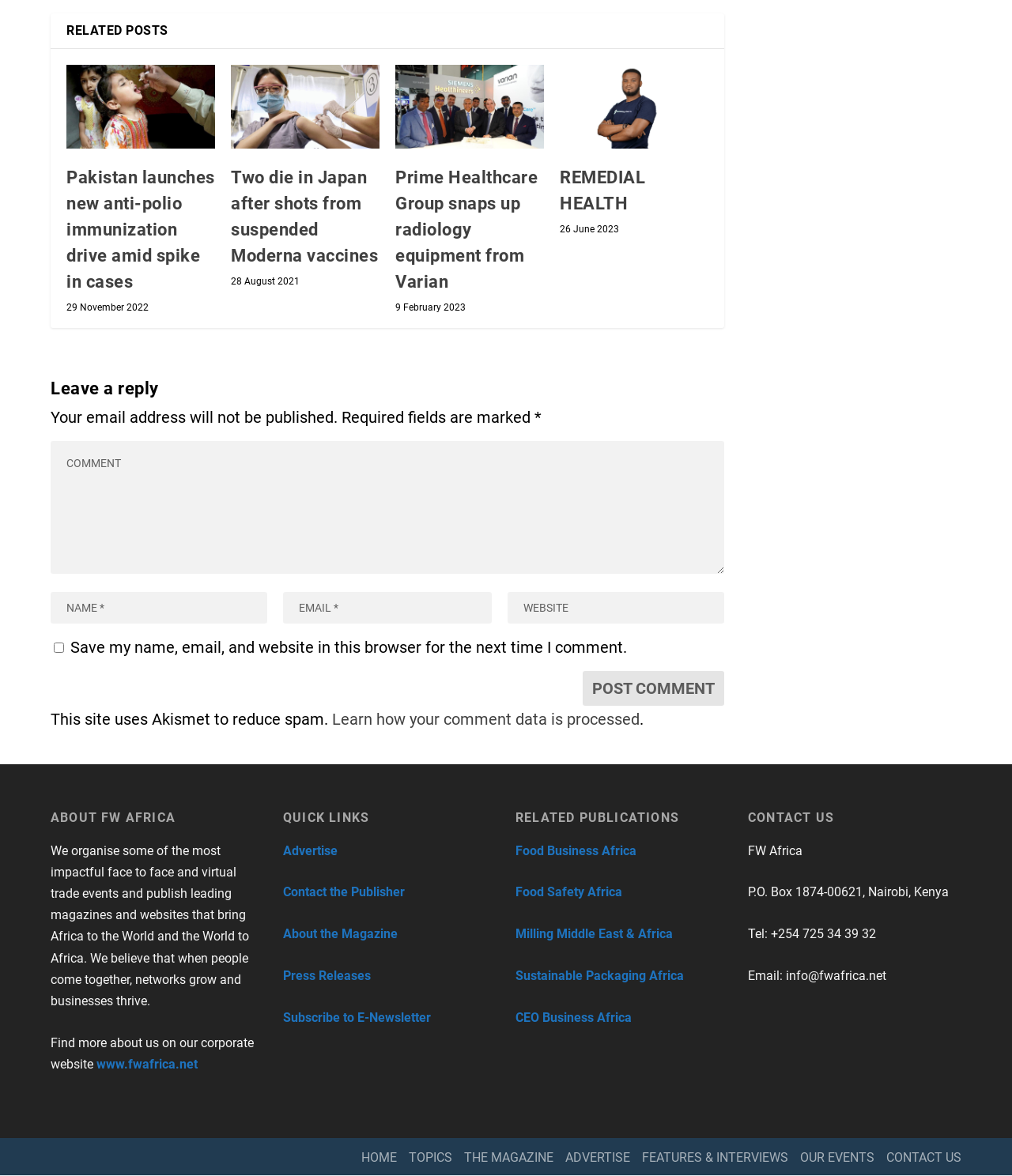Locate the bounding box coordinates of the area where you should click to accomplish the instruction: "Click the 'HOME' link".

[0.357, 0.965, 0.392, 0.977]